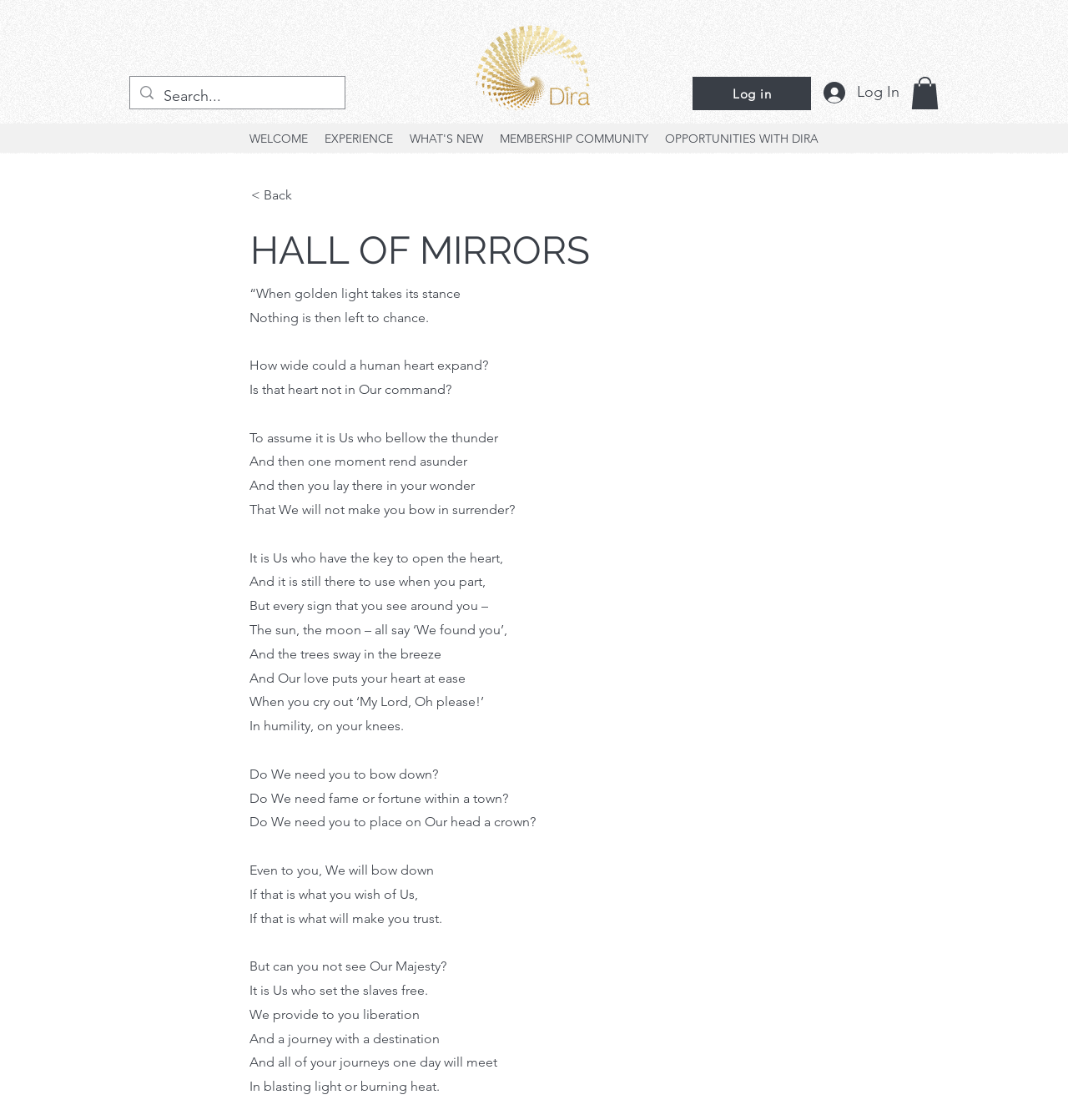Please identify the bounding box coordinates of the clickable element to fulfill the following instruction: "Log in". The coordinates should be four float numbers between 0 and 1, i.e., [left, top, right, bottom].

[0.76, 0.067, 0.853, 0.099]